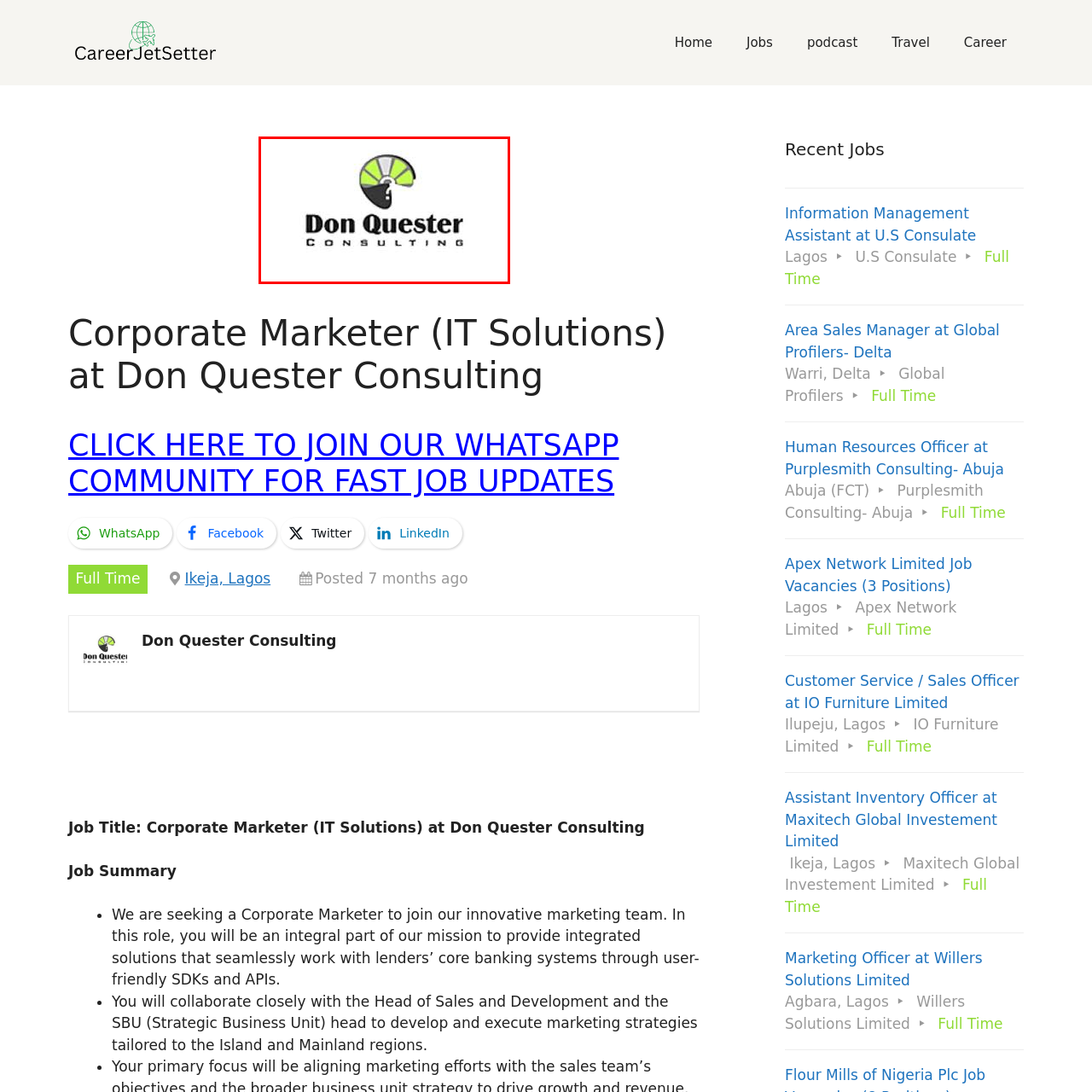Narrate the specific details and elements found within the red-bordered image.

The image features the logo of Don Quester Consulting, characterized by a distinctive design that combines a stylized silhouette with bold typography. The logo includes a circular emblem with segments in shades of green and gray, suggesting innovation and professionalism. Below the emblem, the name "Don Quester" is prominently displayed in a modern font, with "Consulting" written beneath it in smaller letters. This logo represents the company’s identity as a leader in providing strategic consulting services, particularly in the IT solutions sector, aiming to convey a sense of reliability and forward-thinking.